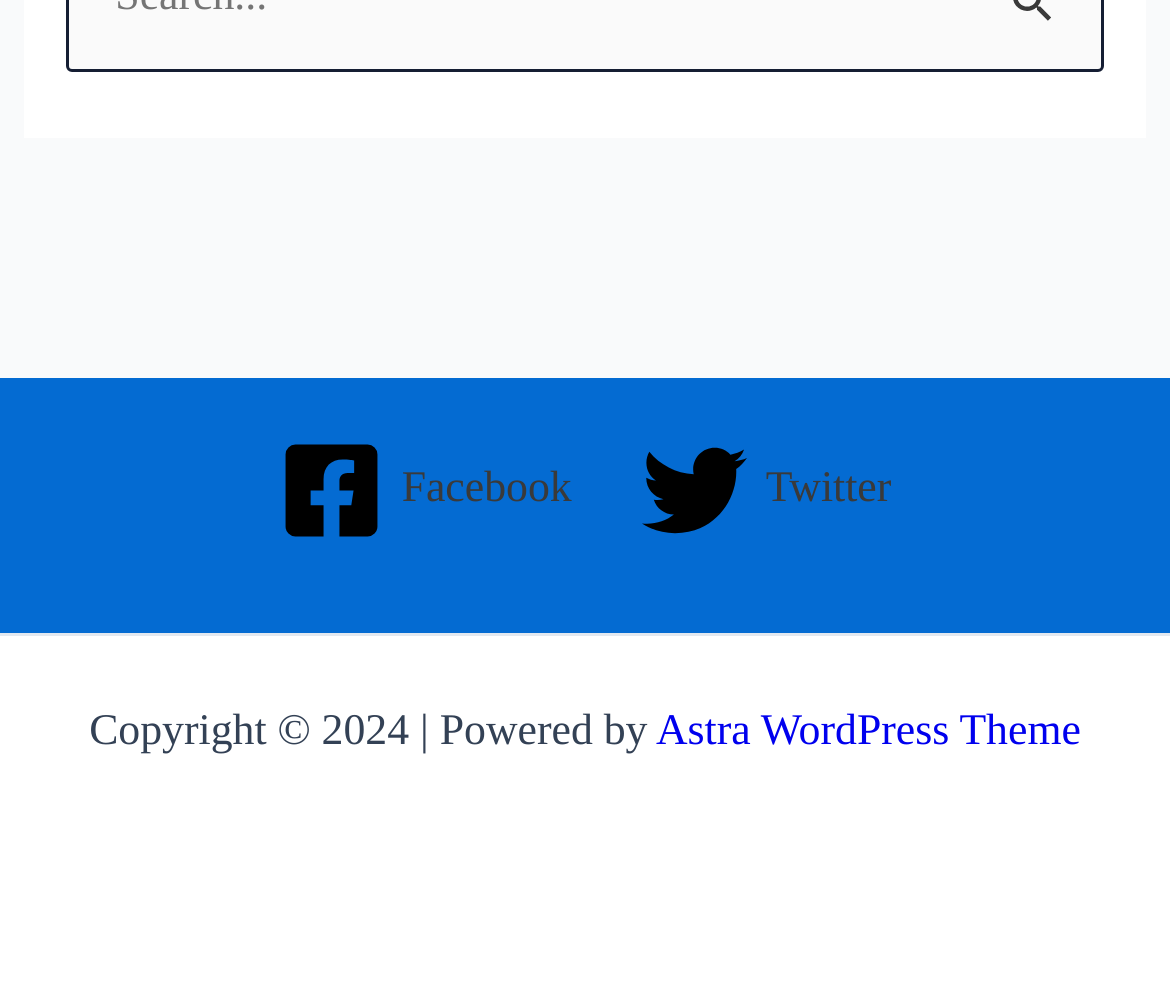Locate the bounding box of the UI element with the following description: "Facebook".

[0.223, 0.44, 0.504, 0.545]